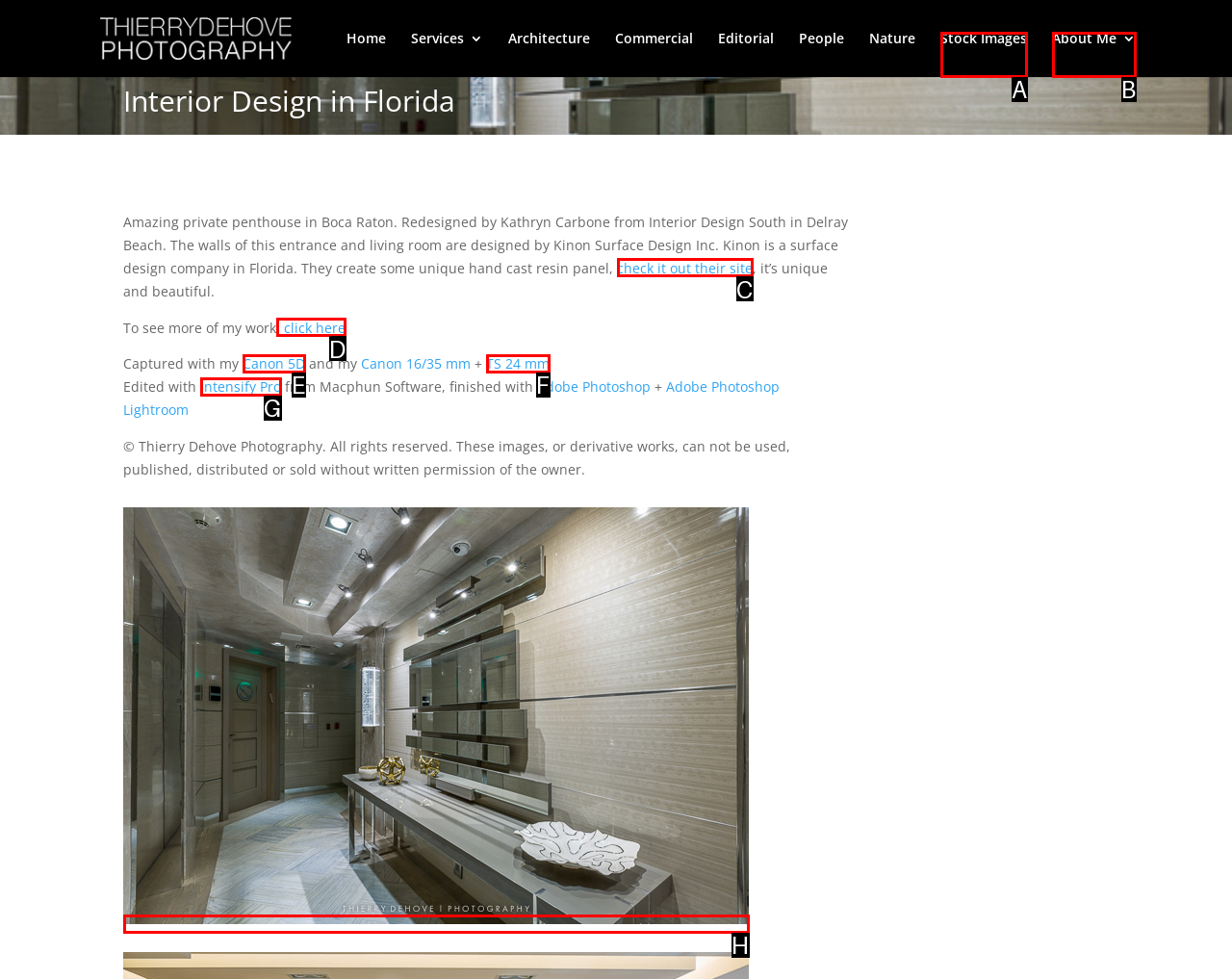Identify the correct UI element to click for this instruction: Visit the 'Canon 5D' website
Respond with the appropriate option's letter from the provided choices directly.

E